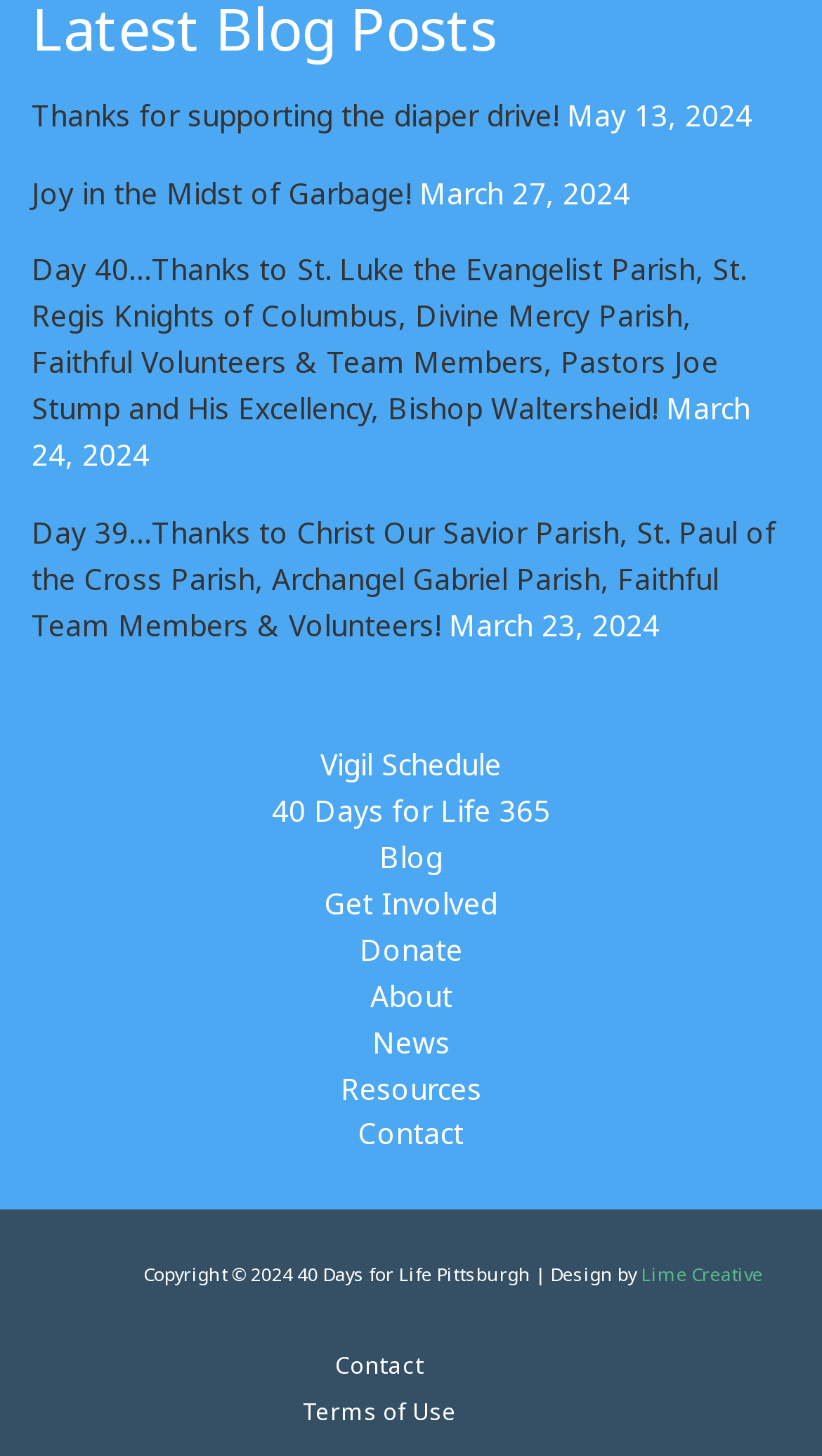Use a single word or phrase to answer the question:
What is the name of the organization that designed the website?

Lime Creative